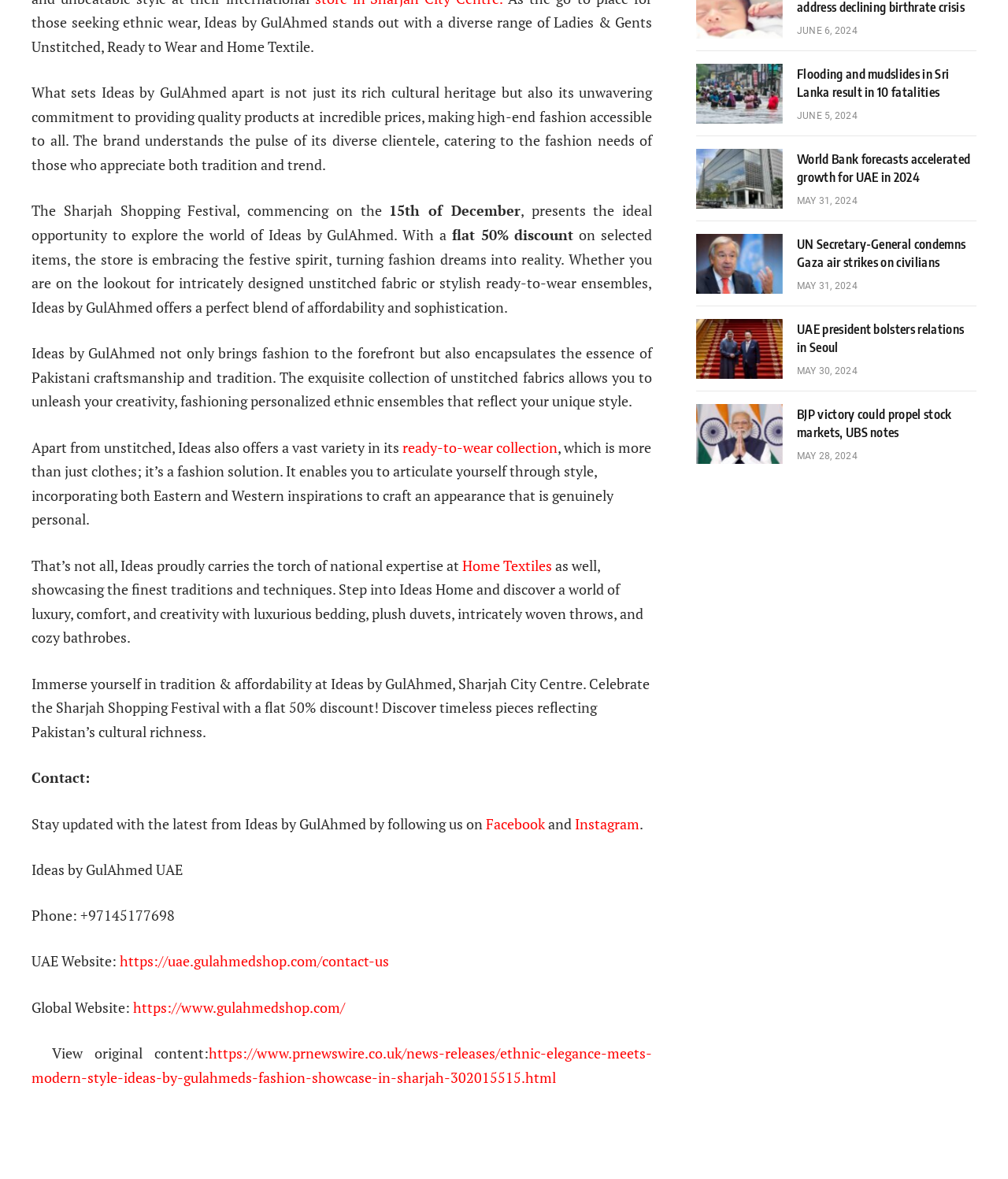Please determine the bounding box coordinates, formatted as (top-left x, top-left y, bottom-right x, bottom-right y), with all values as floating point numbers between 0 and 1. Identify the bounding box of the region described as: ready-to-wear collection

[0.399, 0.371, 0.553, 0.387]